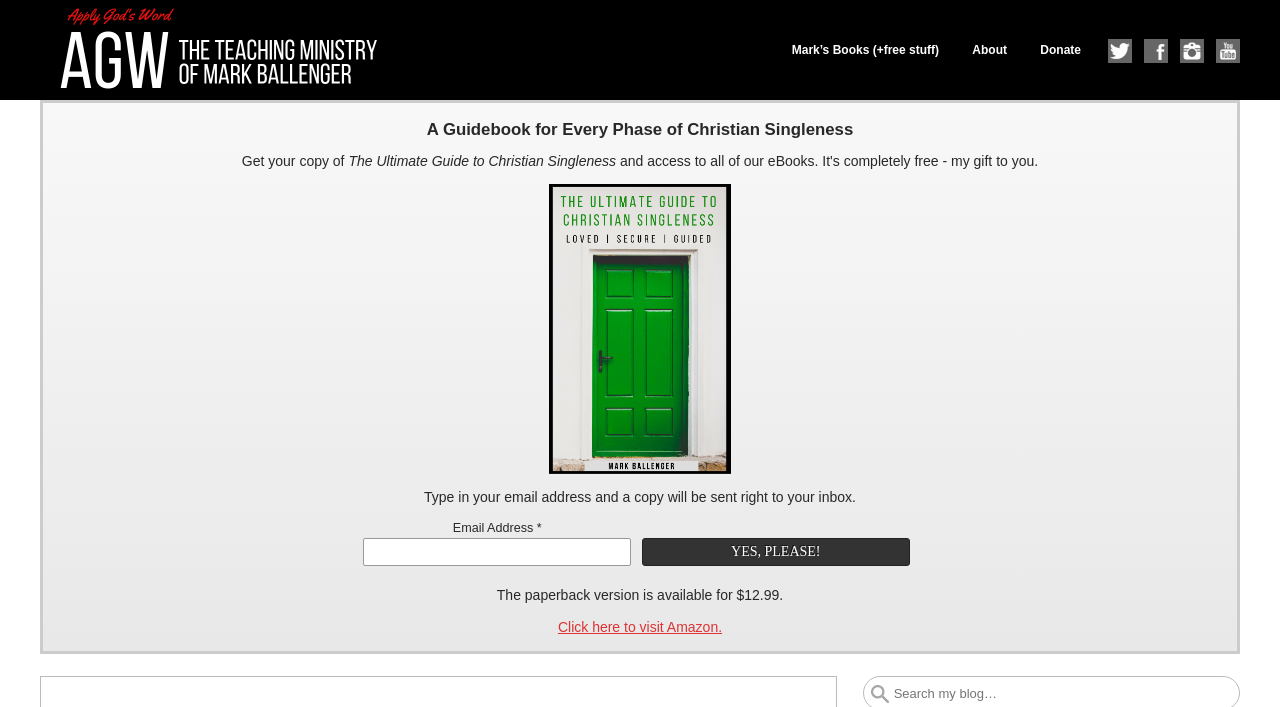Predict the bounding box of the UI element based on the description: "Check out my YouTube channel". The coordinates should be four float numbers between 0 and 1, formatted as [left, top, right, bottom].

[0.95, 0.055, 0.969, 0.089]